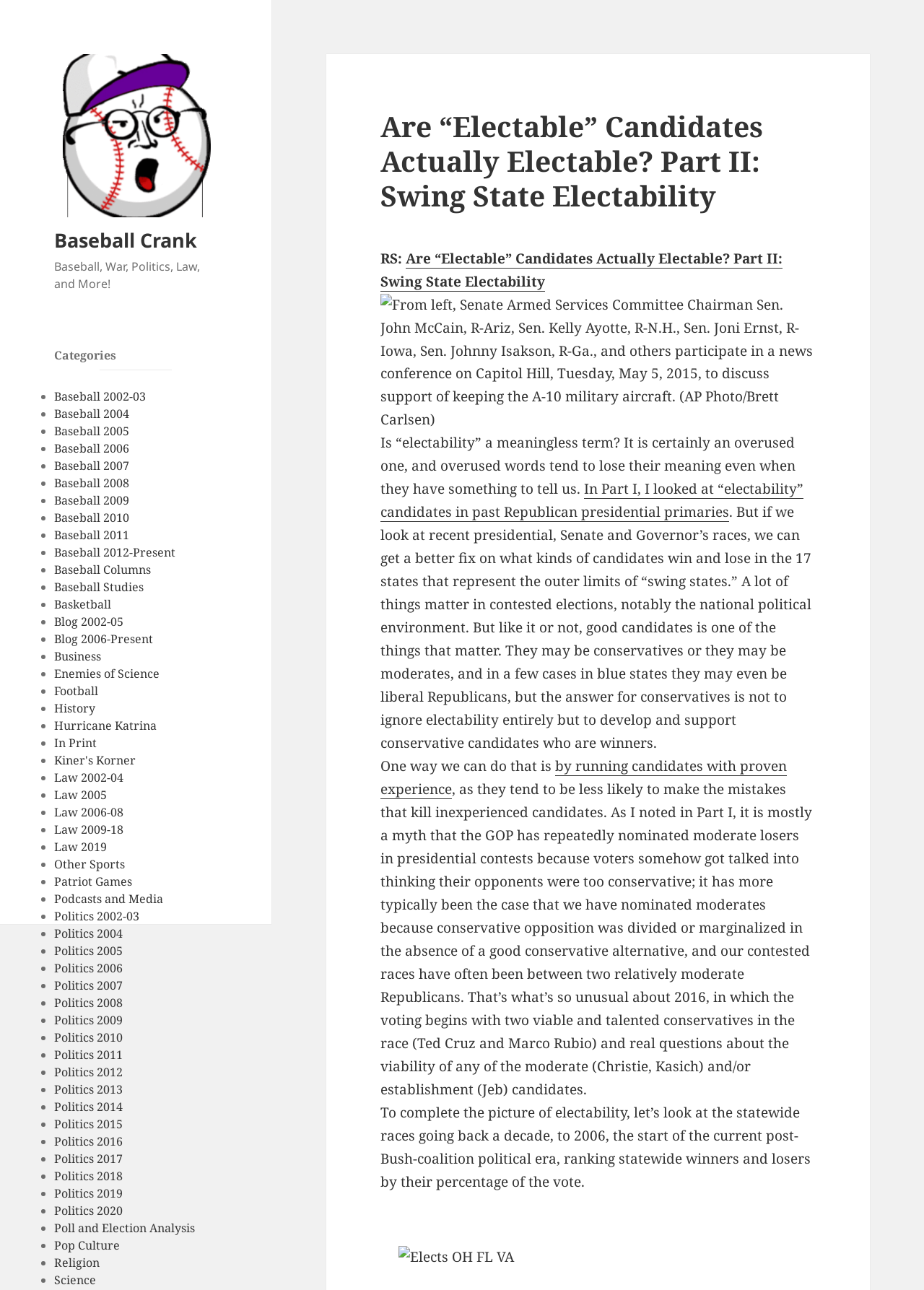What is the first category listed?
Give a one-word or short-phrase answer derived from the screenshot.

Baseball 2002-03